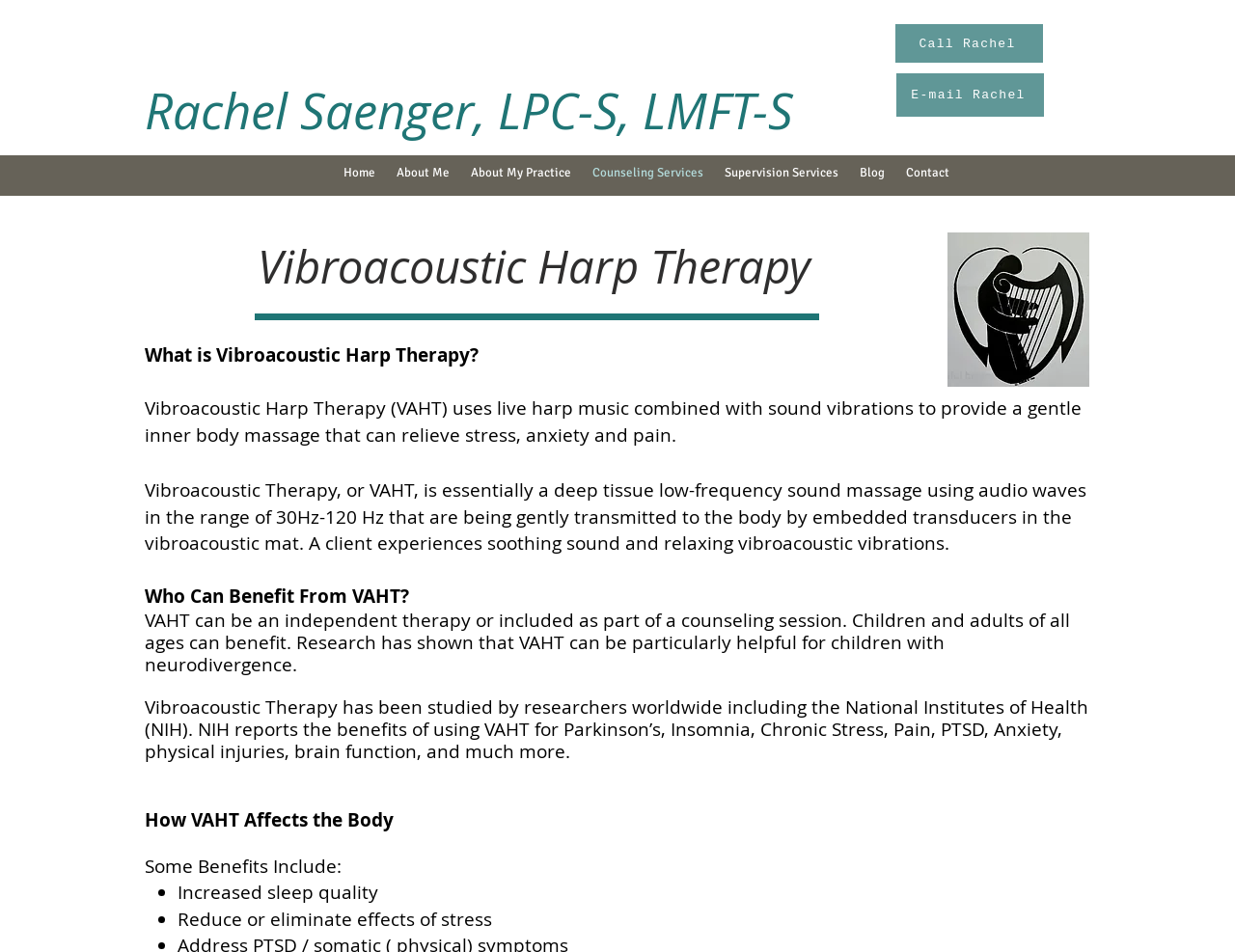Use a single word or phrase to answer the following:
What is the benefit of VAHT for sleep?

Increased sleep quality